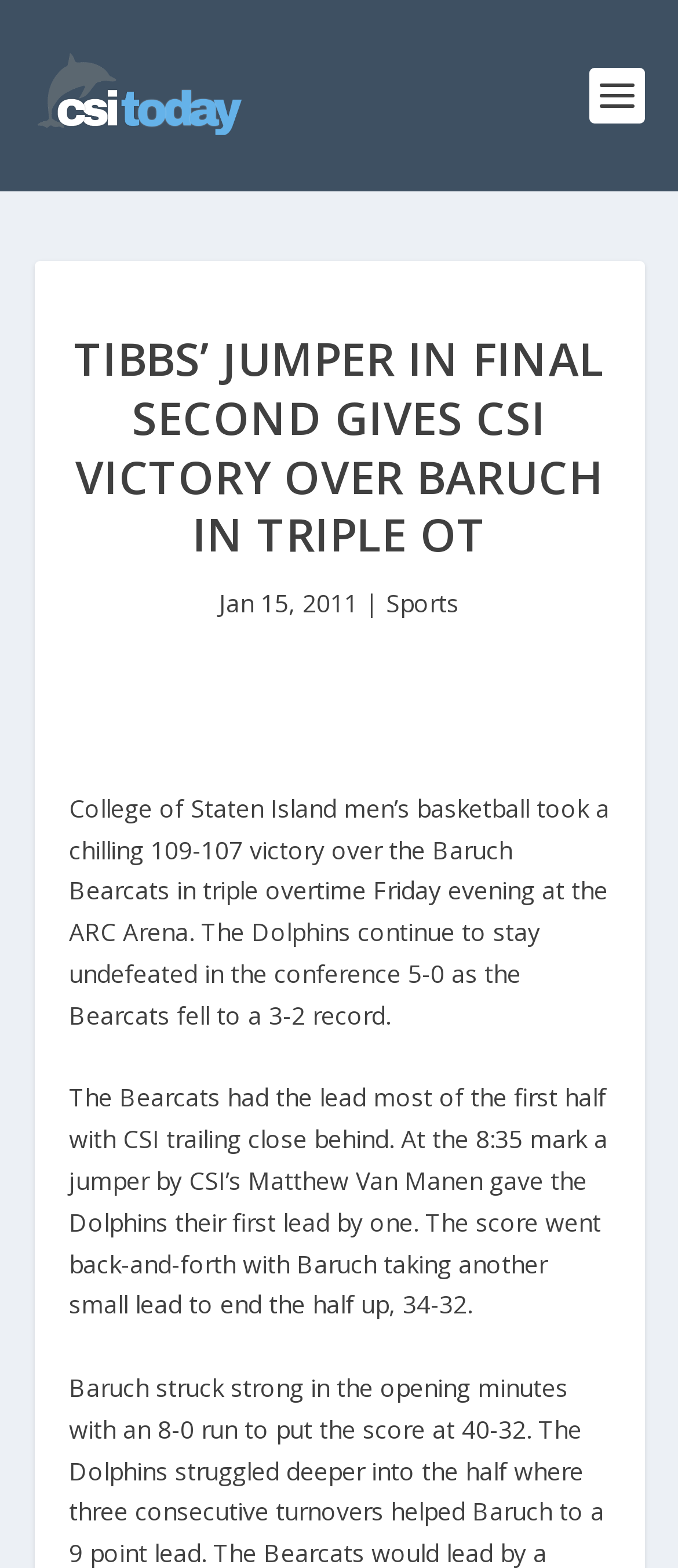Identify the bounding box coordinates for the UI element described as: "alt="CSI Today"". The coordinates should be provided as four floats between 0 and 1: [left, top, right, bottom].

[0.05, 0.033, 0.36, 0.089]